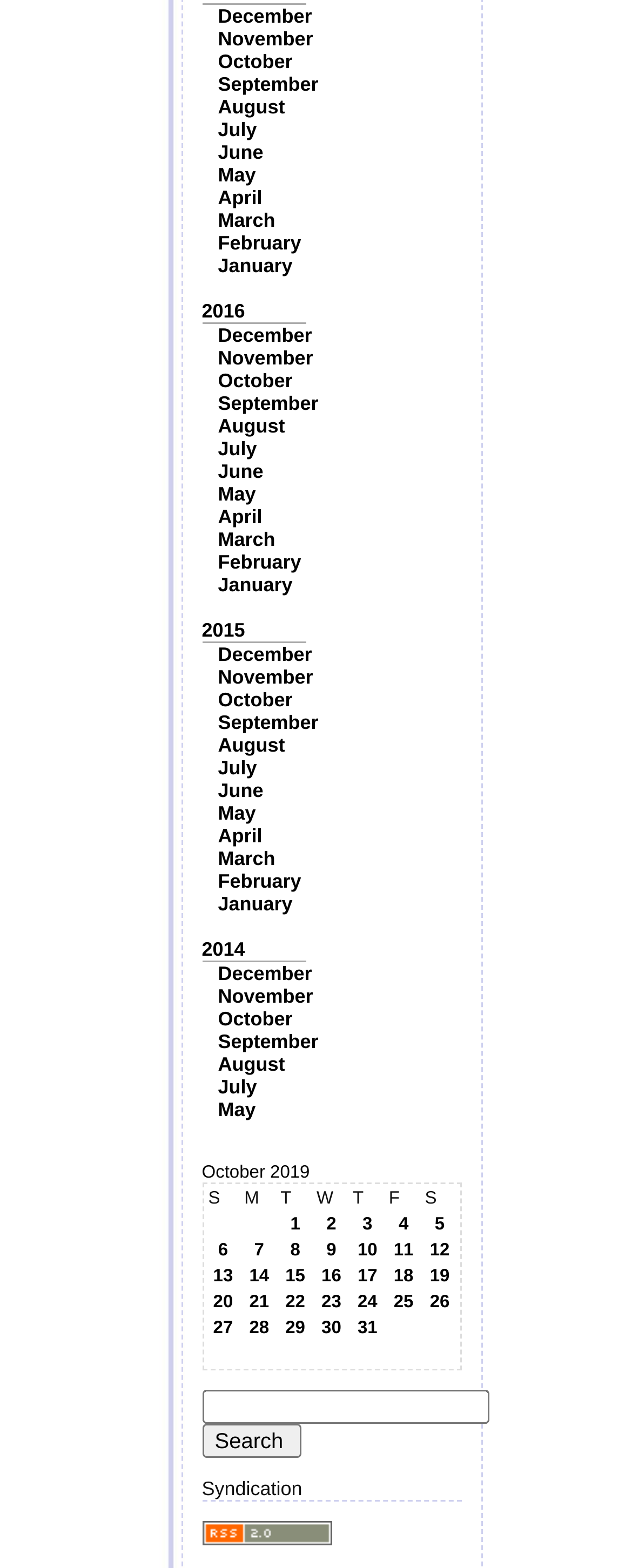Highlight the bounding box coordinates of the element that should be clicked to carry out the following instruction: "View October 2019 calendar". The coordinates must be given as four float numbers ranging from 0 to 1, i.e., [left, top, right, bottom].

[0.319, 0.742, 0.729, 0.874]